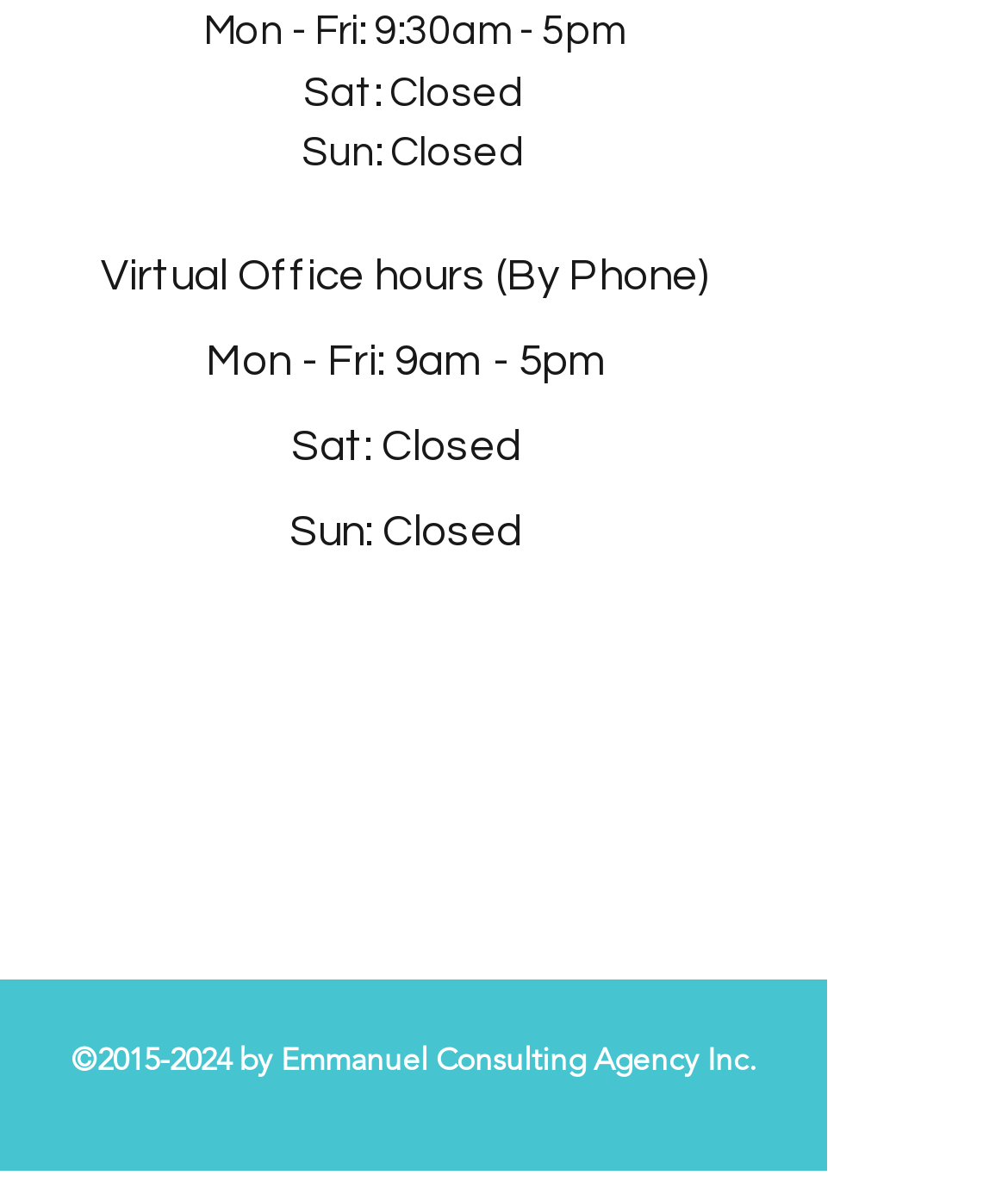Give a one-word or phrase response to the following question: What social media platforms are listed?

Facebook, Instagram, LinkedIn, Twitter, Youtube